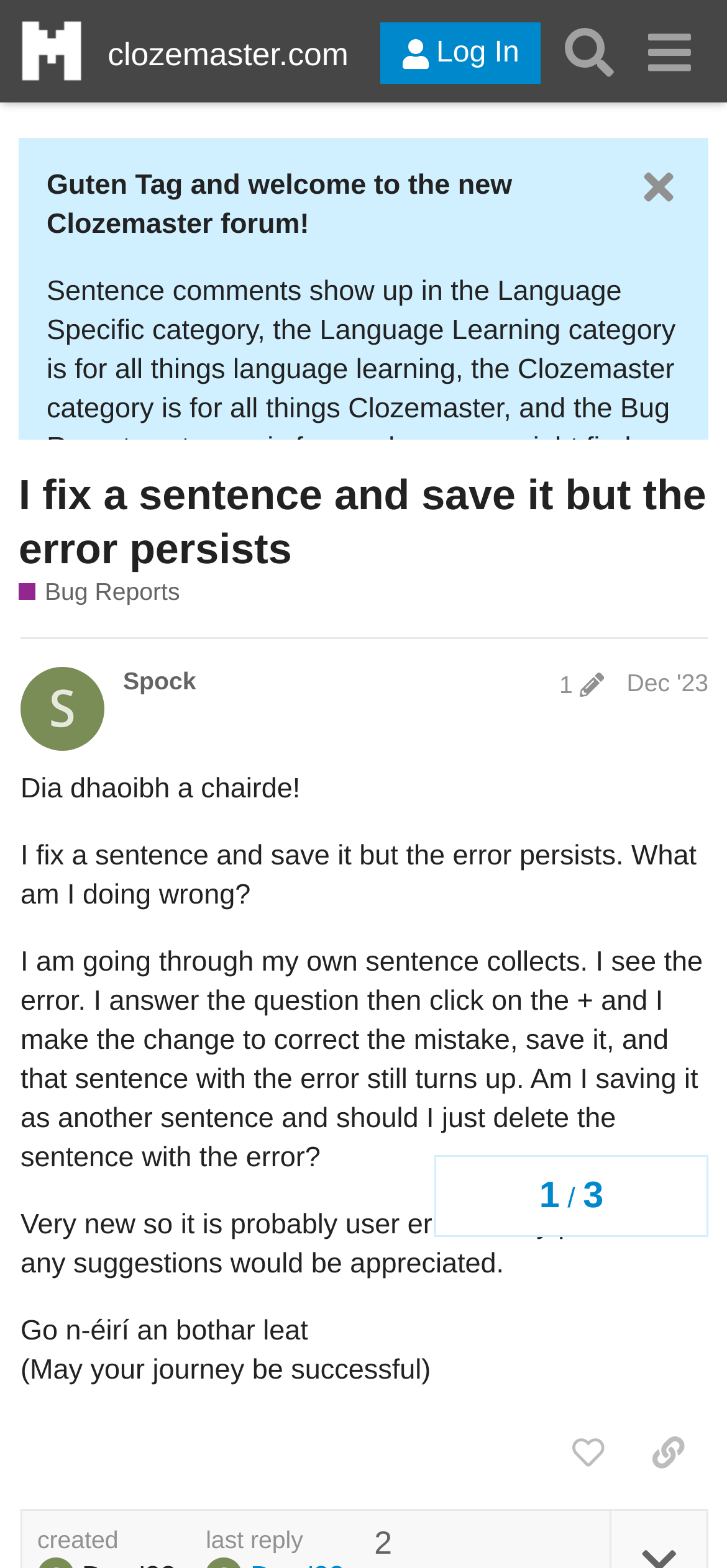Identify the bounding box coordinates of the region I need to click to complete this instruction: "Click on the 'Log In' button".

[0.523, 0.015, 0.743, 0.054]